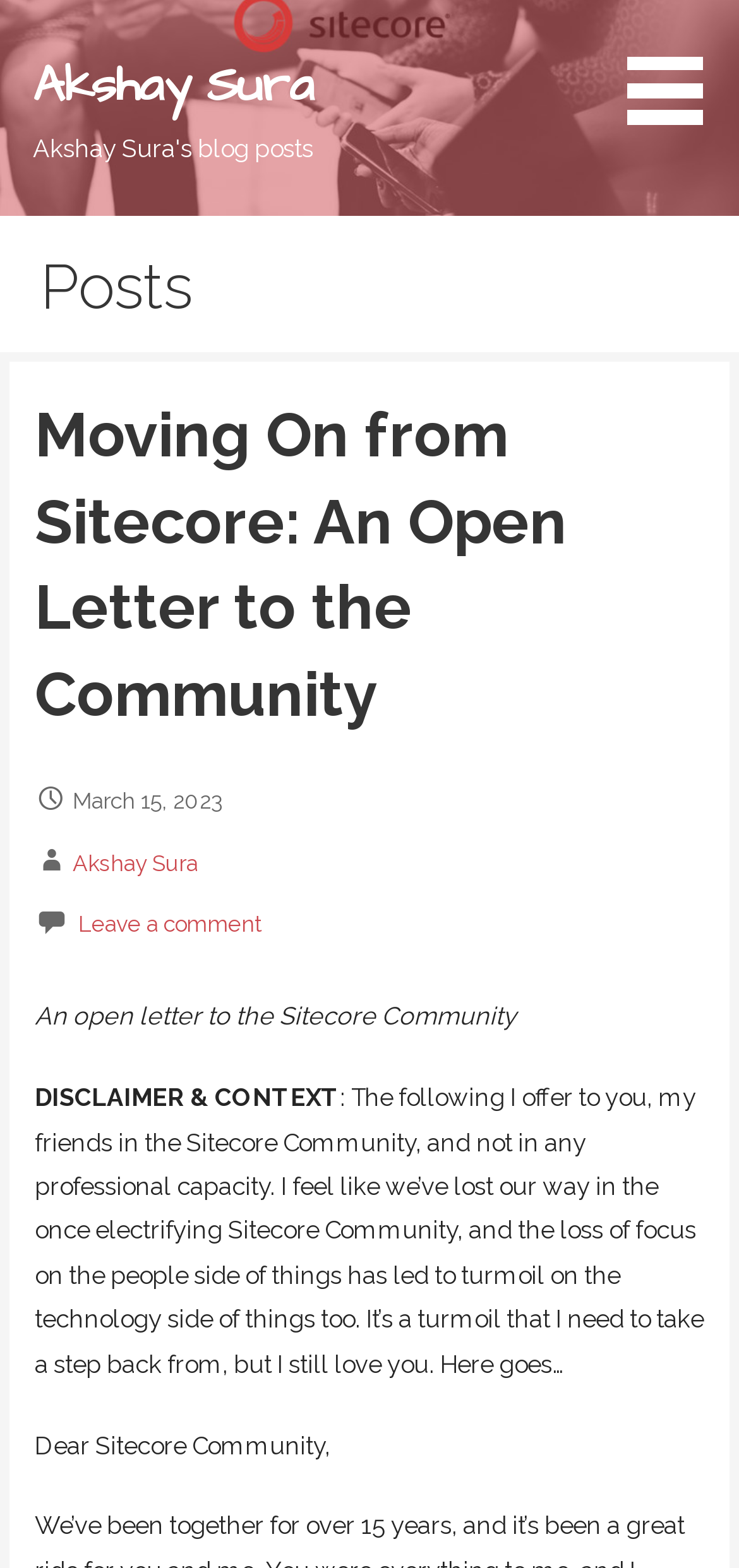What is the first sentence of the article?
Look at the webpage screenshot and answer the question with a detailed explanation.

The first sentence of the article can be found in the StaticText element with the text 'An open letter to the Sitecore Community' which is located in the article body.